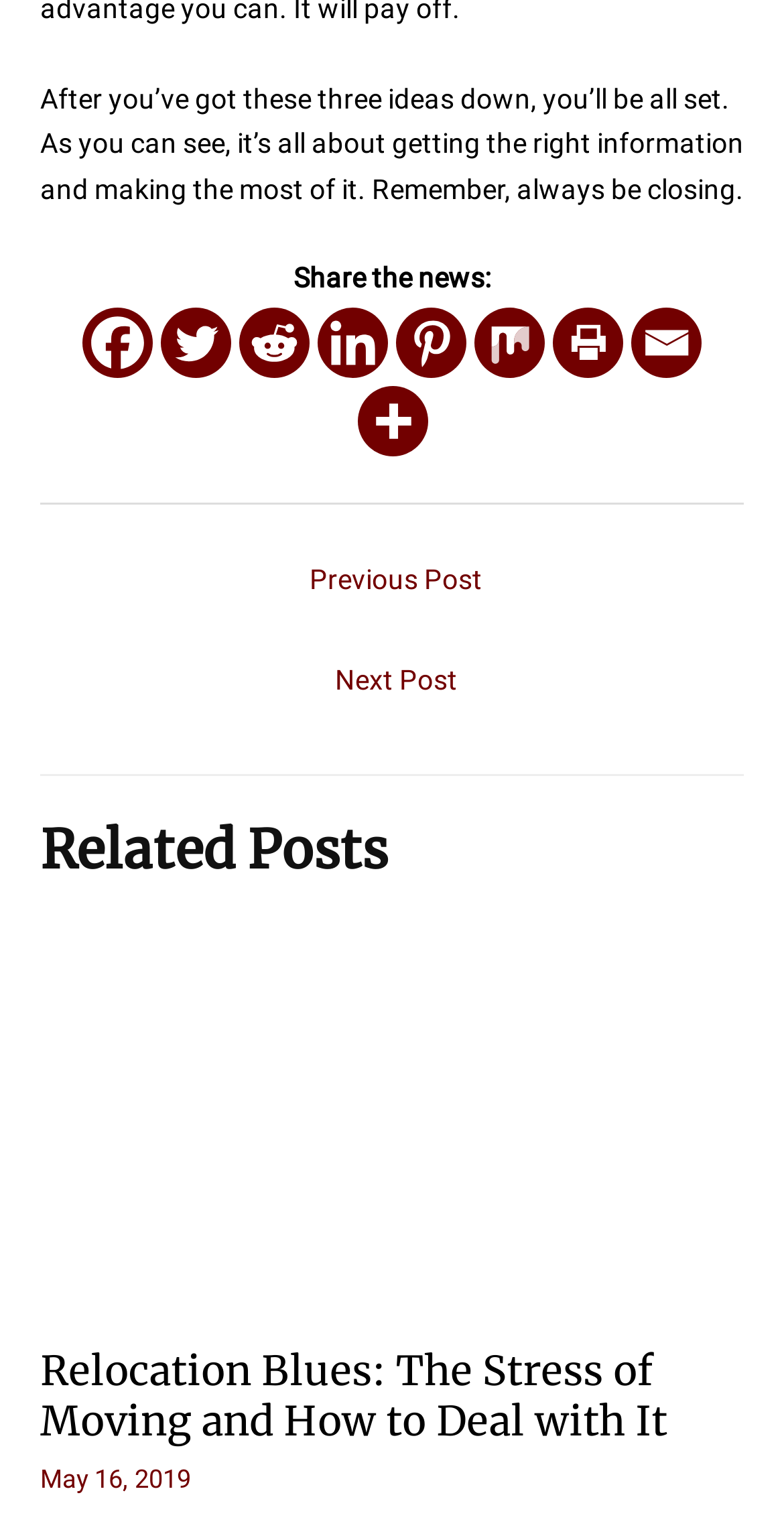Determine the bounding box of the UI component based on this description: "title="More"". The bounding box coordinates should be four float values between 0 and 1, i.e., [left, top, right, bottom].

[0.455, 0.251, 0.545, 0.297]